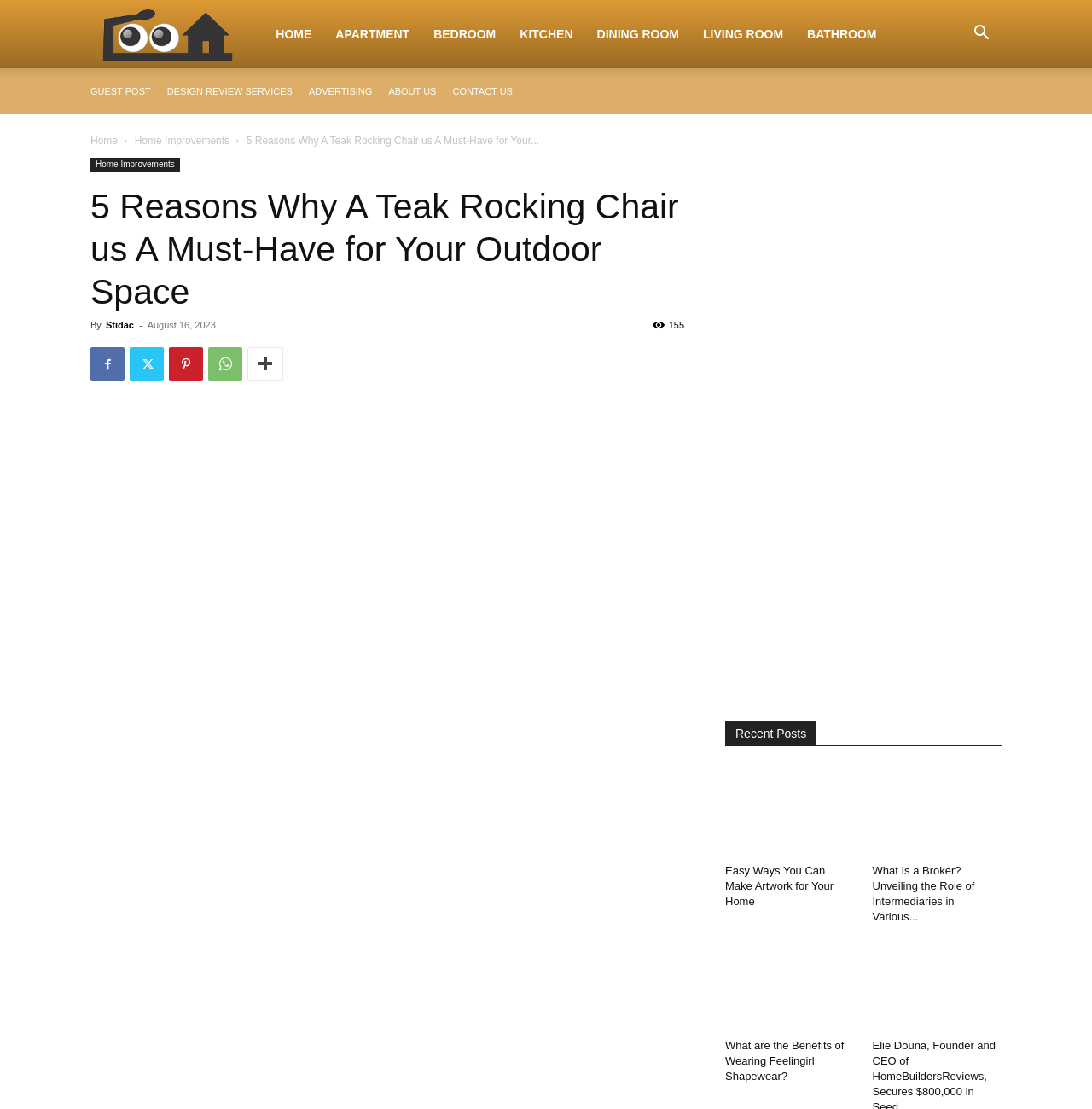Can you specify the bounding box coordinates of the area that needs to be clicked to fulfill the following instruction: "Search for something"?

[0.88, 0.025, 0.917, 0.038]